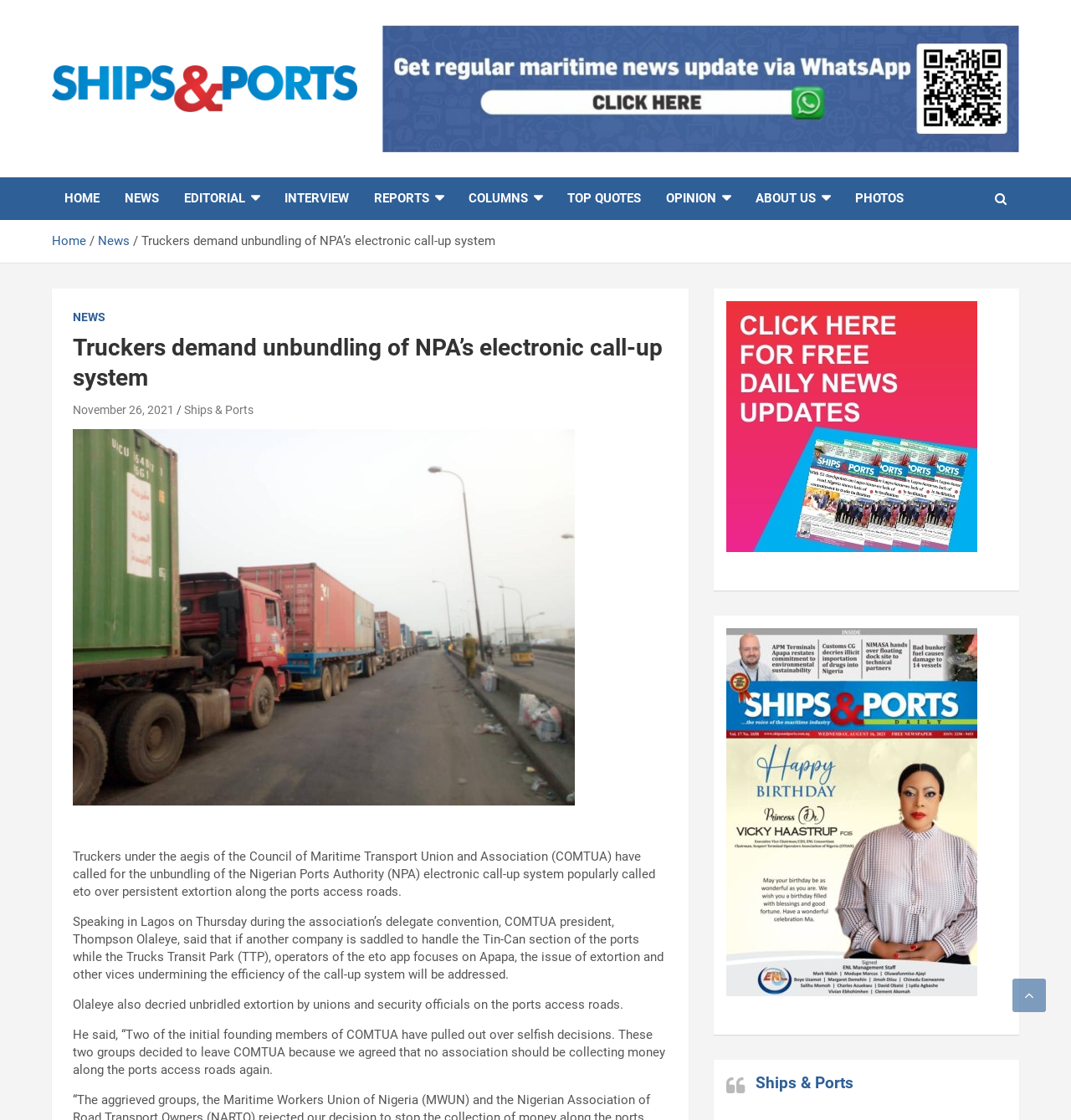Locate and generate the text content of the webpage's heading.

Truckers demand unbundling of NPA’s electronic call-up system 